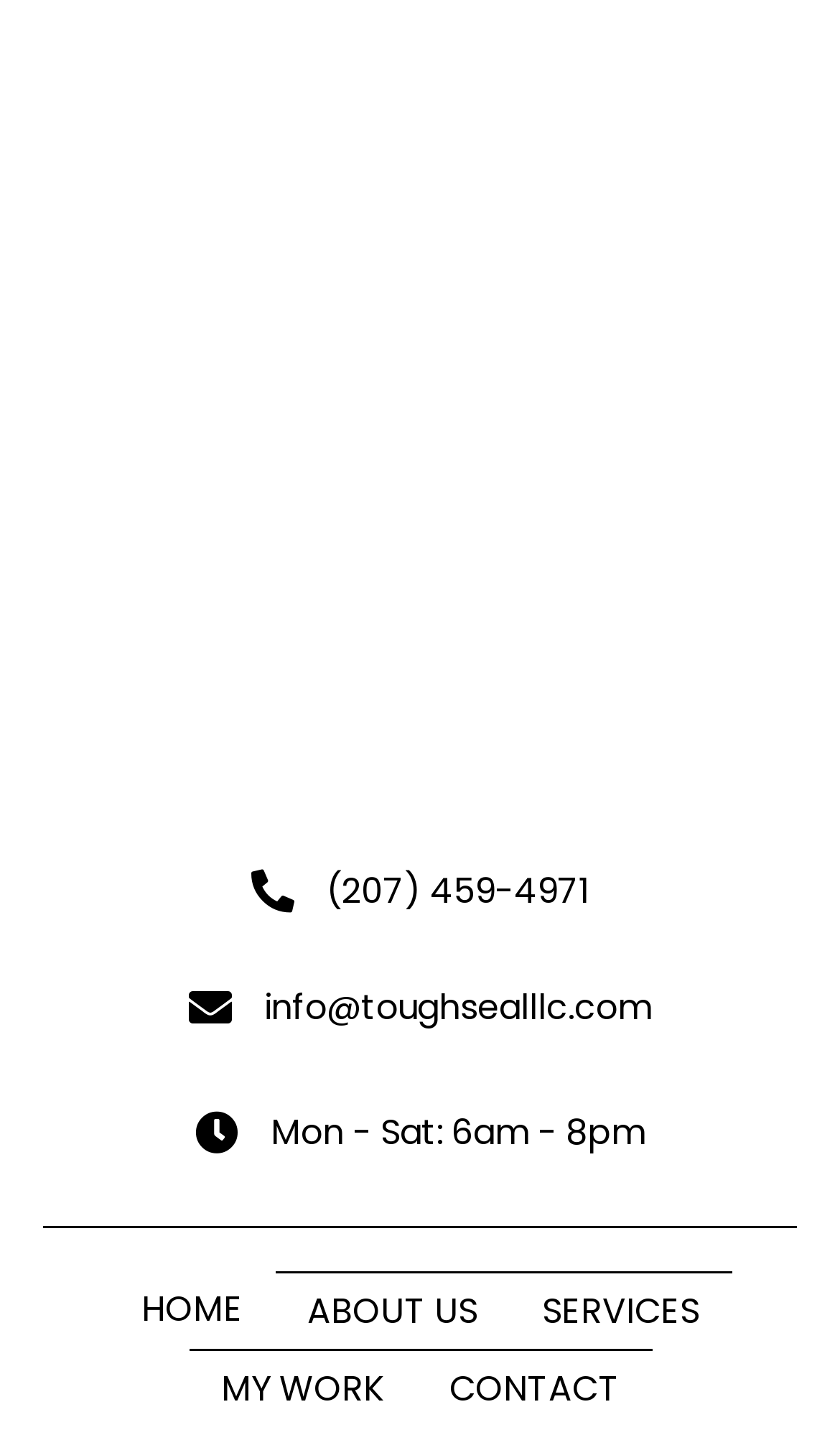Identify the bounding box coordinates for the element you need to click to achieve the following task: "Navigate to the HOME page". Provide the bounding box coordinates as four float numbers between 0 and 1, in the form [left, top, right, bottom].

[0.129, 0.886, 0.327, 0.94]